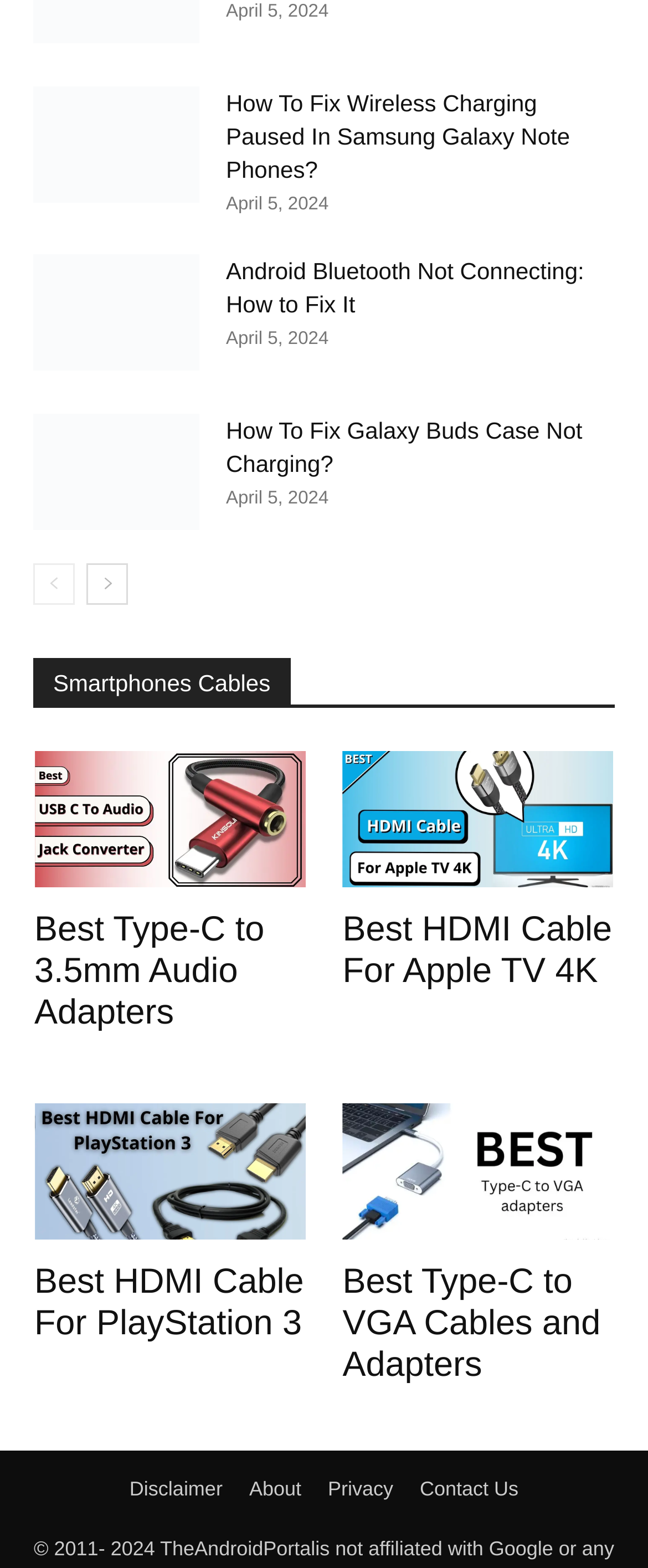Locate the bounding box of the user interface element based on this description: "Privacy".

[0.506, 0.94, 0.607, 0.959]